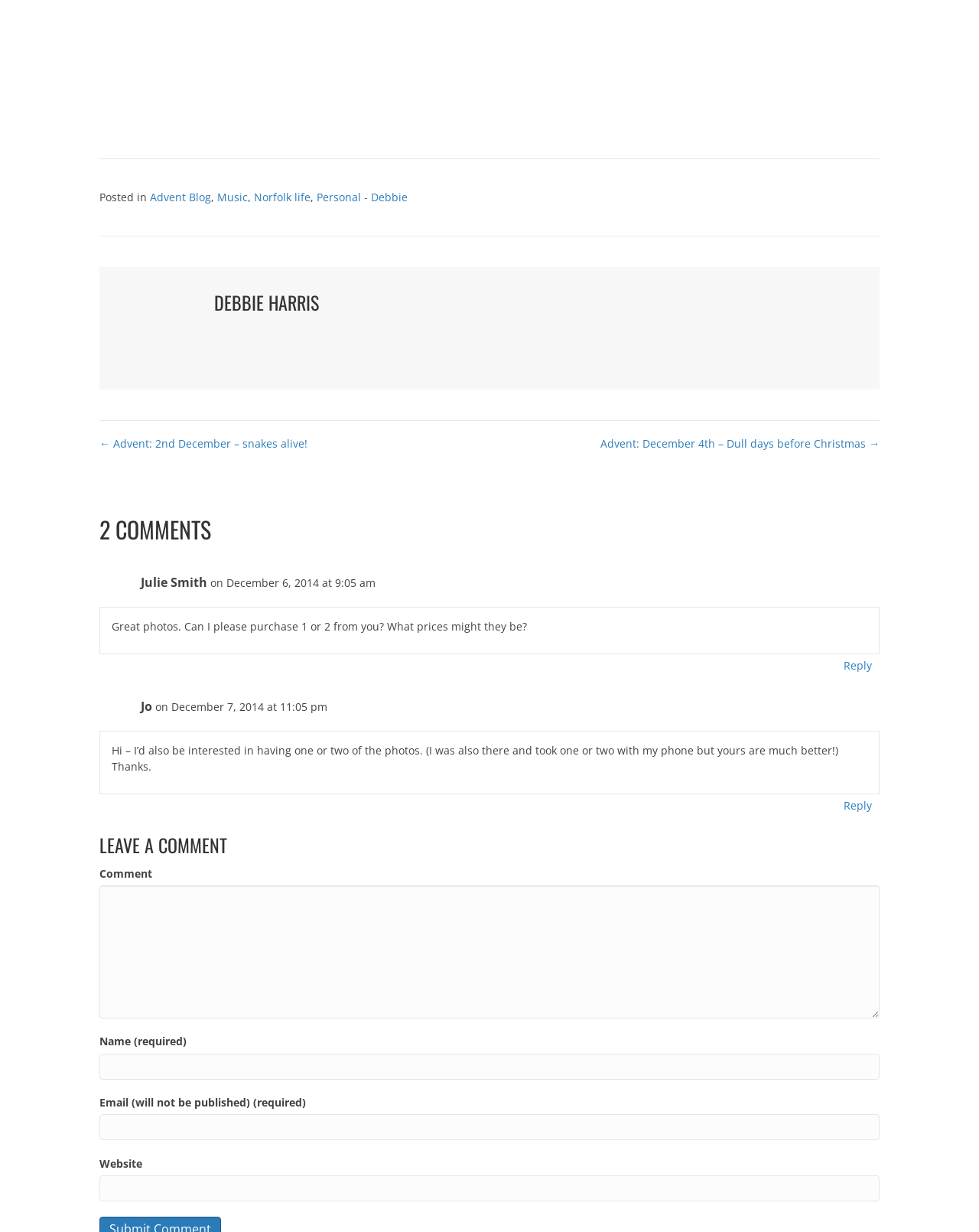Determine the bounding box coordinates of the clickable element to achieve the following action: 'Click on the 'Advent Blog' link'. Provide the coordinates as four float values between 0 and 1, formatted as [left, top, right, bottom].

[0.153, 0.154, 0.216, 0.166]